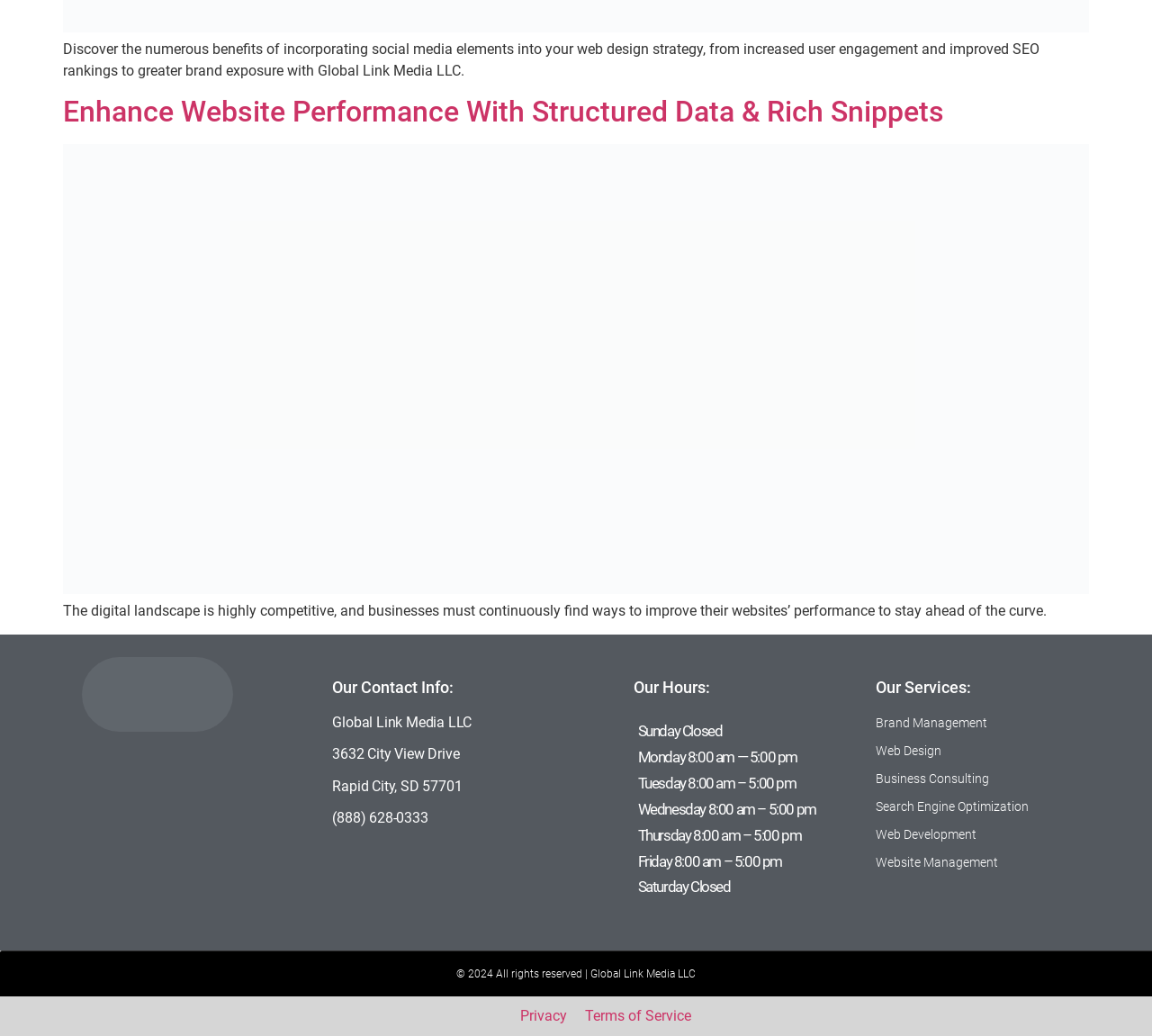What is the address of the company?
Give a one-word or short phrase answer based on the image.

3632 City View Drive, Rapid City, SD 57701